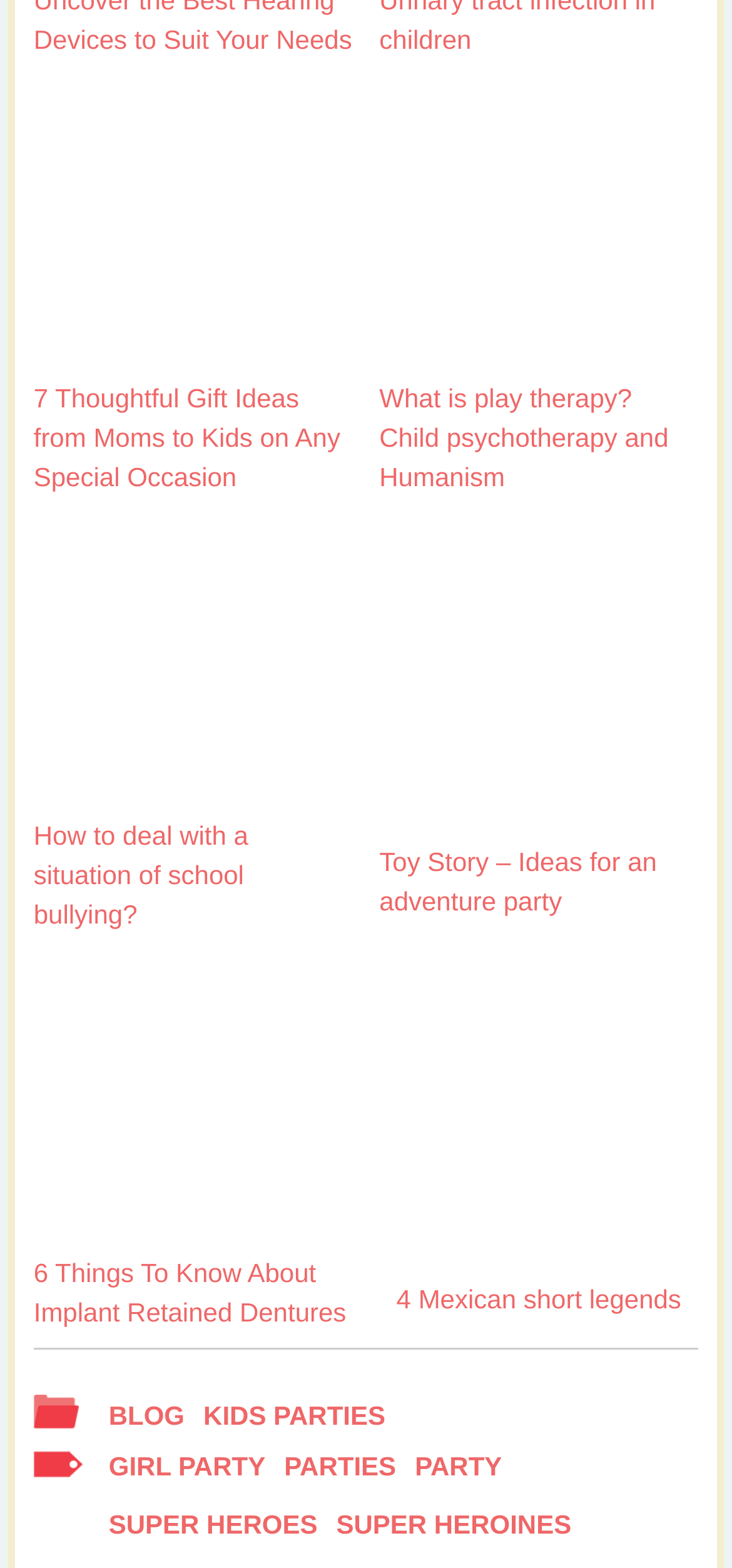Pinpoint the bounding box coordinates of the element you need to click to execute the following instruction: "View the article about dealing with school bullying". The bounding box should be represented by four float numbers between 0 and 1, in the format [left, top, right, bottom].

[0.046, 0.521, 0.482, 0.596]